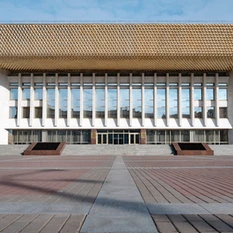Give a concise answer of one word or phrase to the question: 
What is the material of the platforms flanking the entrance?

Stone-like